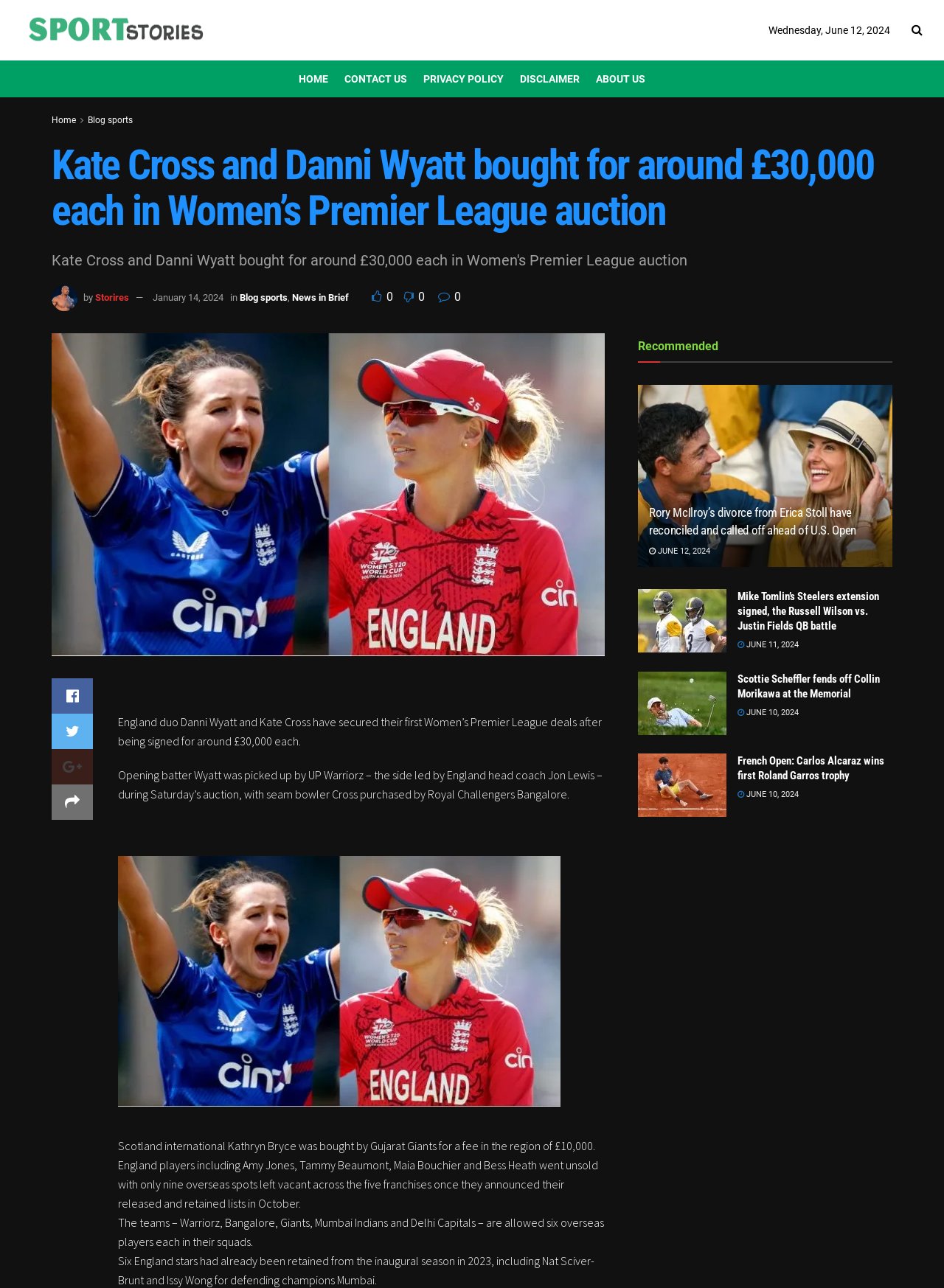Identify the bounding box coordinates of the section to be clicked to complete the task described by the following instruction: "Click the 'HOME' link". The coordinates should be four float numbers between 0 and 1, formatted as [left, top, right, bottom].

[0.316, 0.053, 0.348, 0.069]